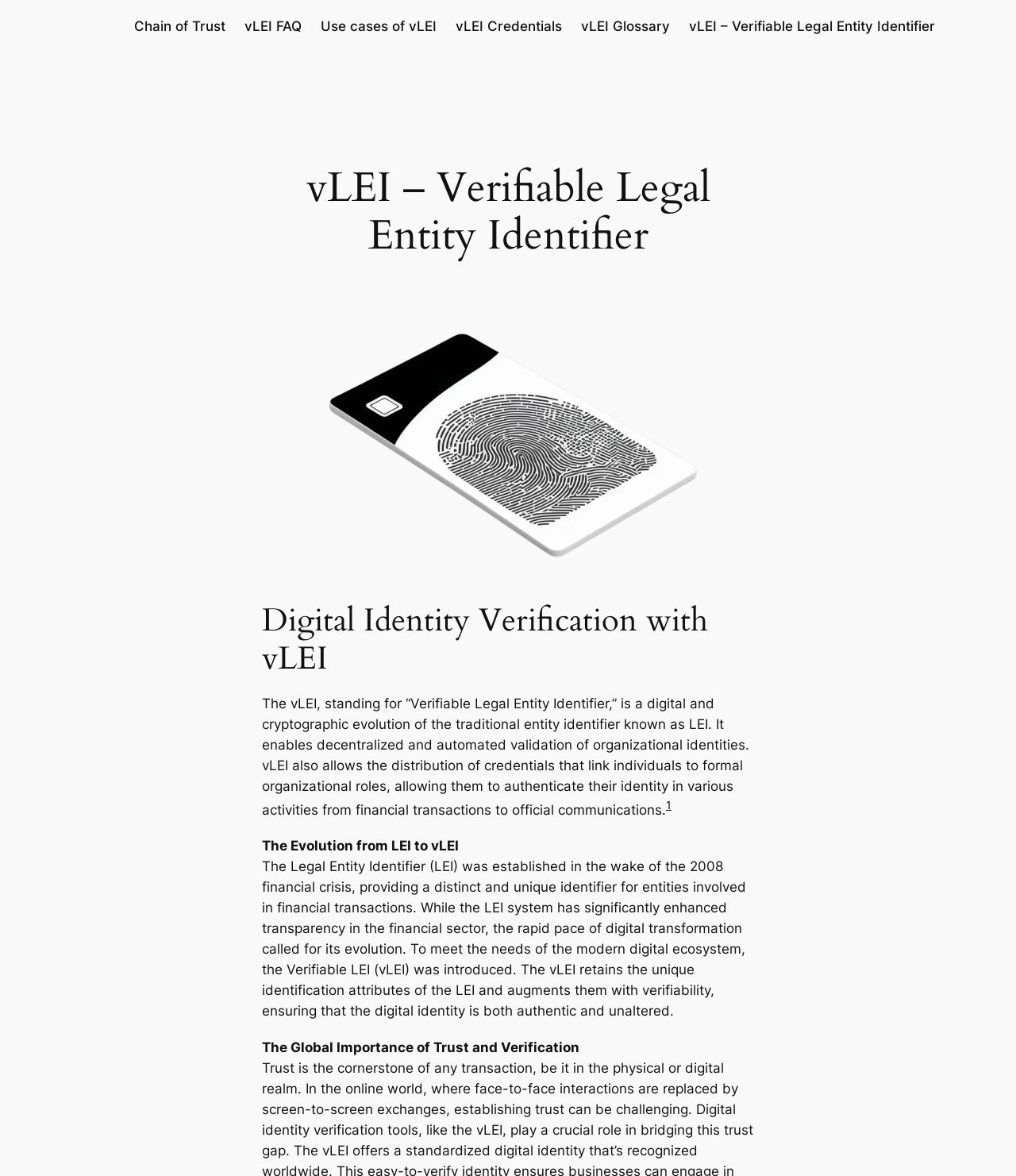Extract the bounding box coordinates of the UI element described: "vLEI FAQ". Provide the coordinates in the format [left, top, right, bottom] with values ranging from 0 to 1.

[0.24, 0.014, 0.297, 0.031]